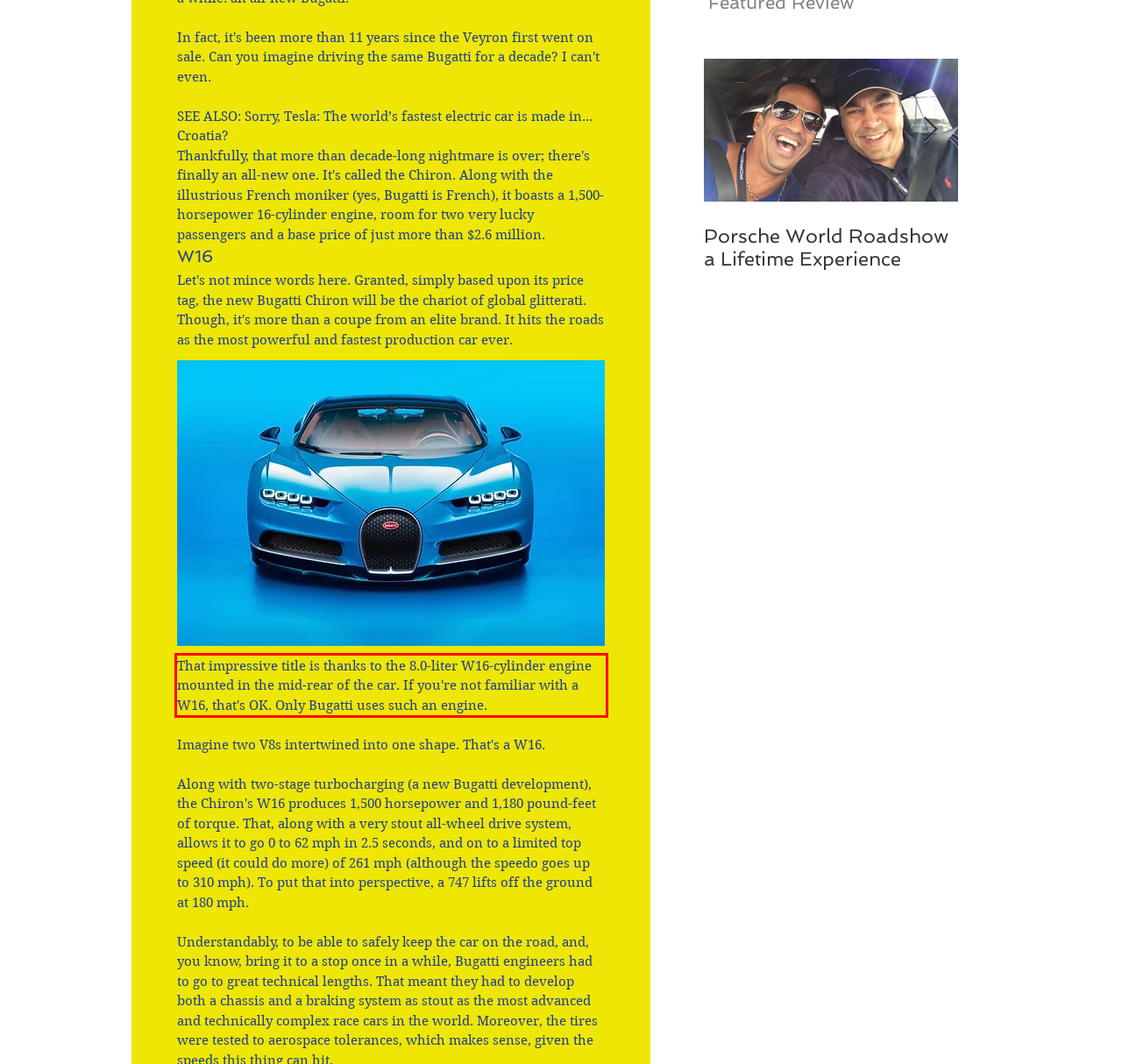Given a webpage screenshot, locate the red bounding box and extract the text content found inside it.

That impressive title is thanks to the 8.0-liter W16-cylinder engine mounted in the mid-rear of the car. If you're not familiar with a W16, that's OK. Only Bugatti uses such an engine.